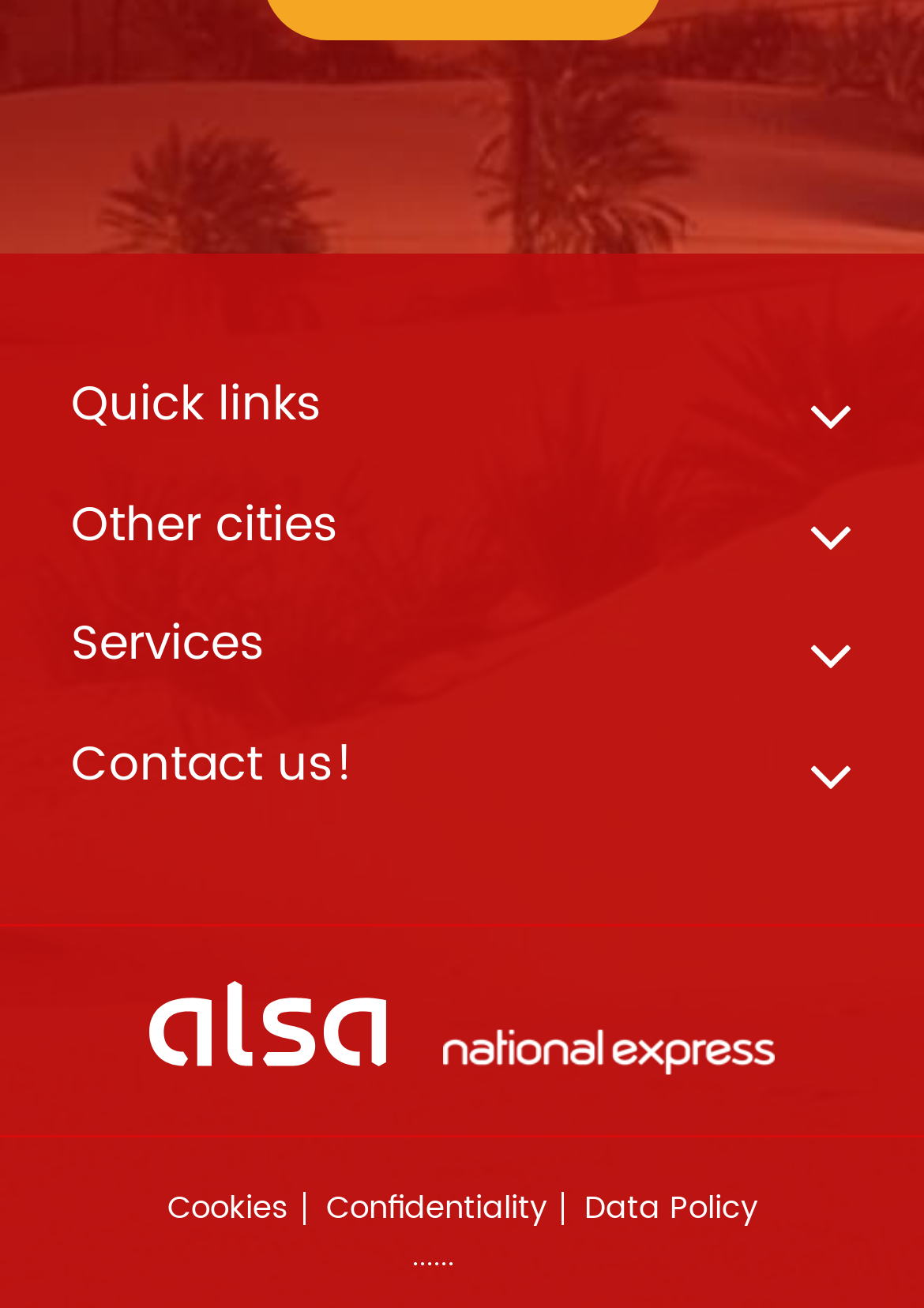From the given element description: "Quick links", find the bounding box for the UI element. Provide the coordinates as four float numbers between 0 and 1, in the order [left, top, right, bottom].

[0.077, 0.285, 0.923, 0.34]